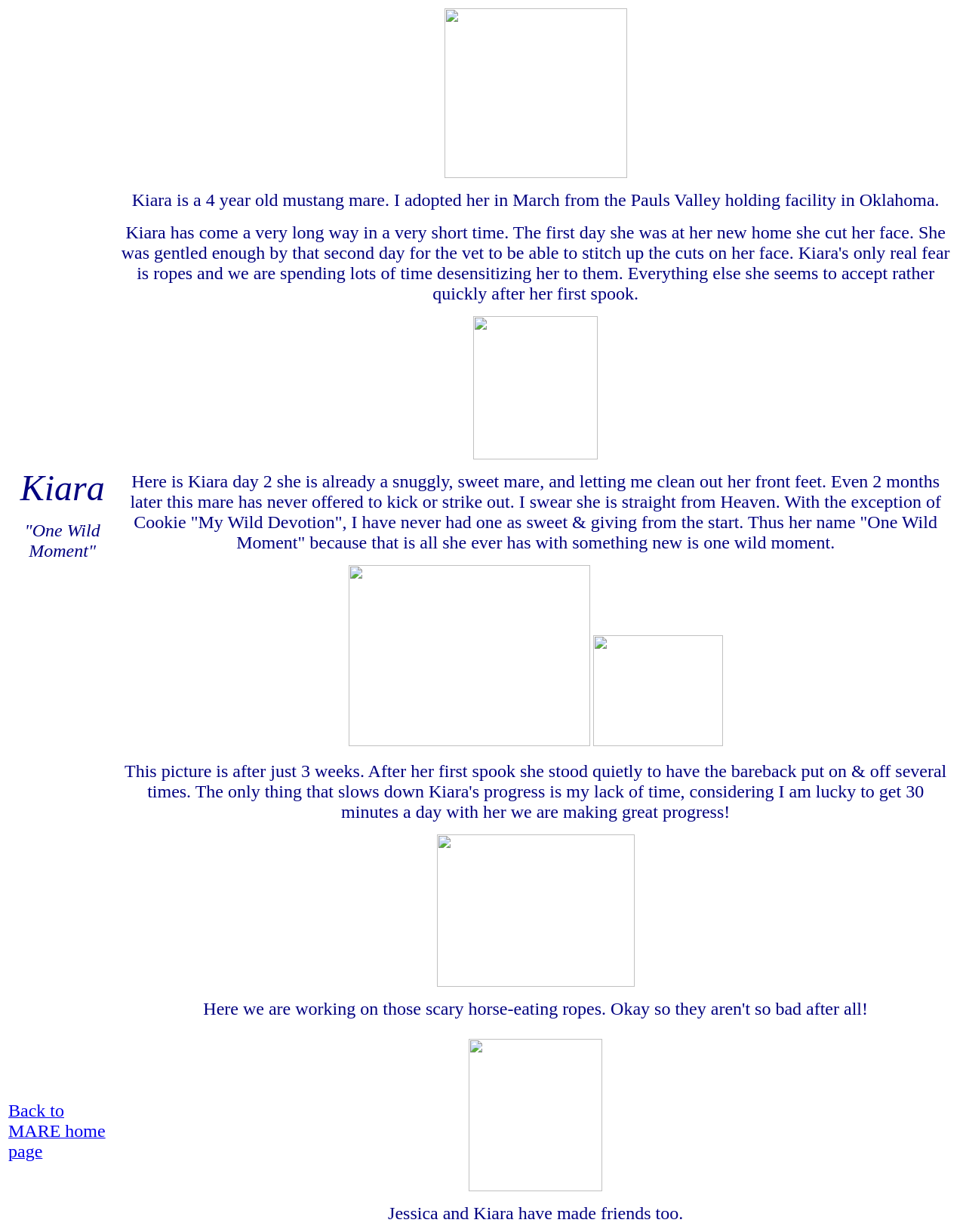Mark the bounding box of the element that matches the following description: "Back to MARE home page".

[0.009, 0.898, 0.109, 0.941]